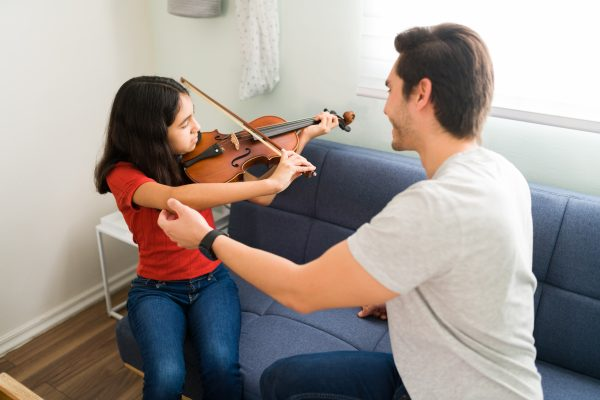Based on the visual content of the image, answer the question thoroughly: What is the instructor's facial expression?

According to the caption, the instructor is 'smiling' and 'expressing encouragement with open arms', which suggests a positive and supportive demeanor.